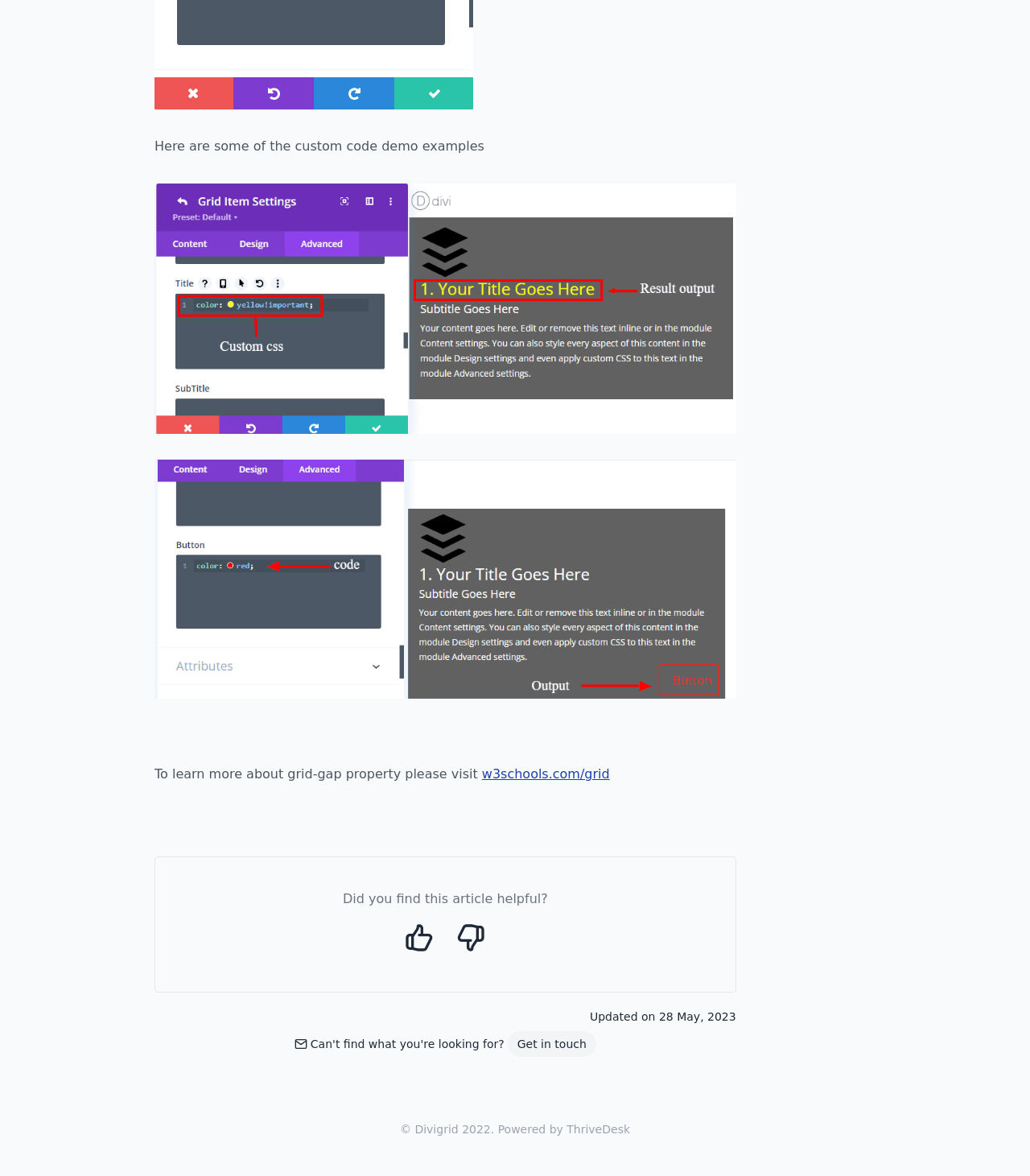Extract the bounding box coordinates of the UI element described by: "ThriveDesk". The coordinates should include four float numbers ranging from 0 to 1, e.g., [left, top, right, bottom].

[0.55, 0.955, 0.612, 0.966]